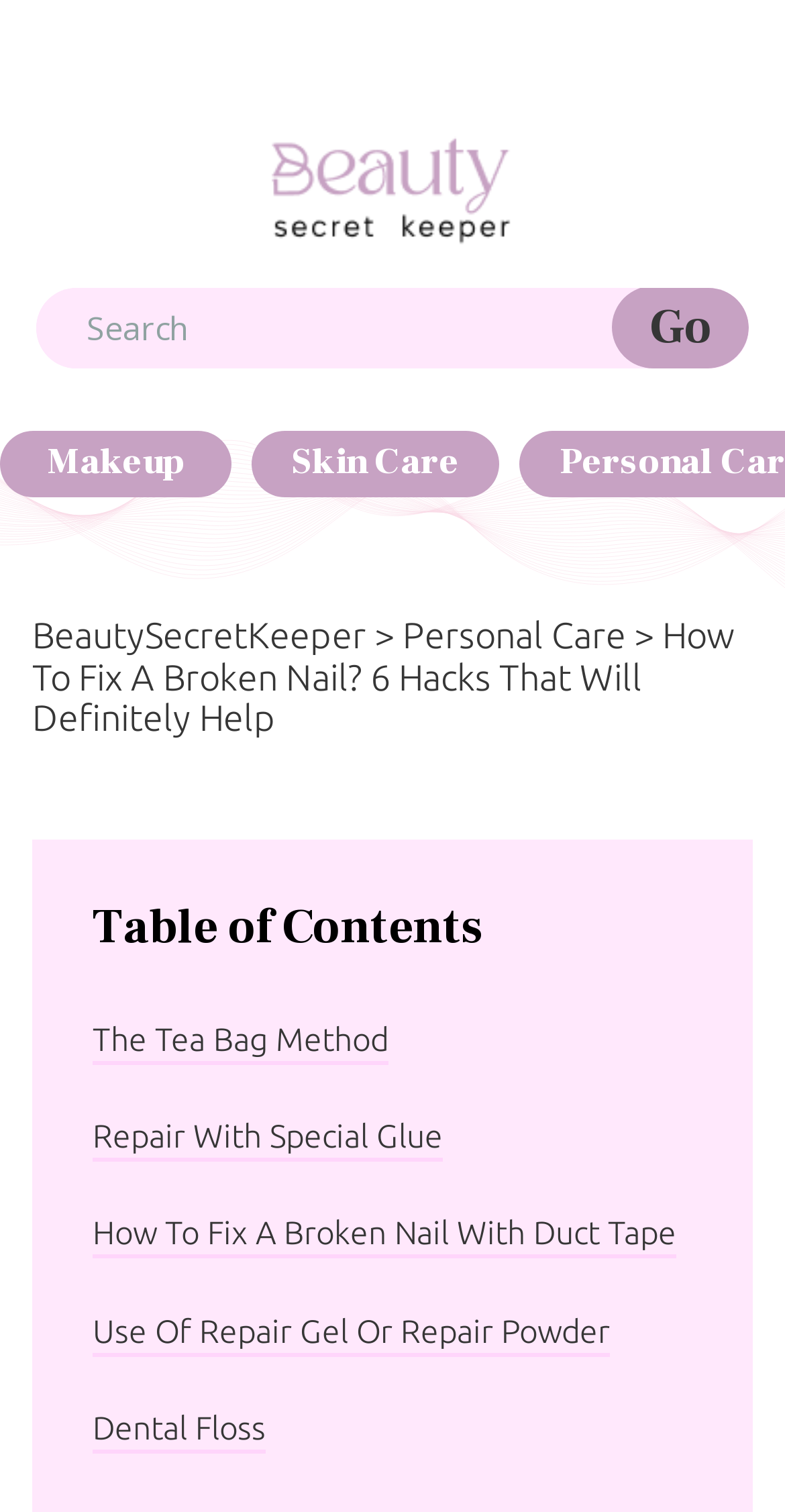Find the bounding box of the UI element described as: "BeautySecretKeeper". The bounding box coordinates should be given as four float values between 0 and 1, i.e., [left, top, right, bottom].

[0.041, 0.406, 0.467, 0.433]